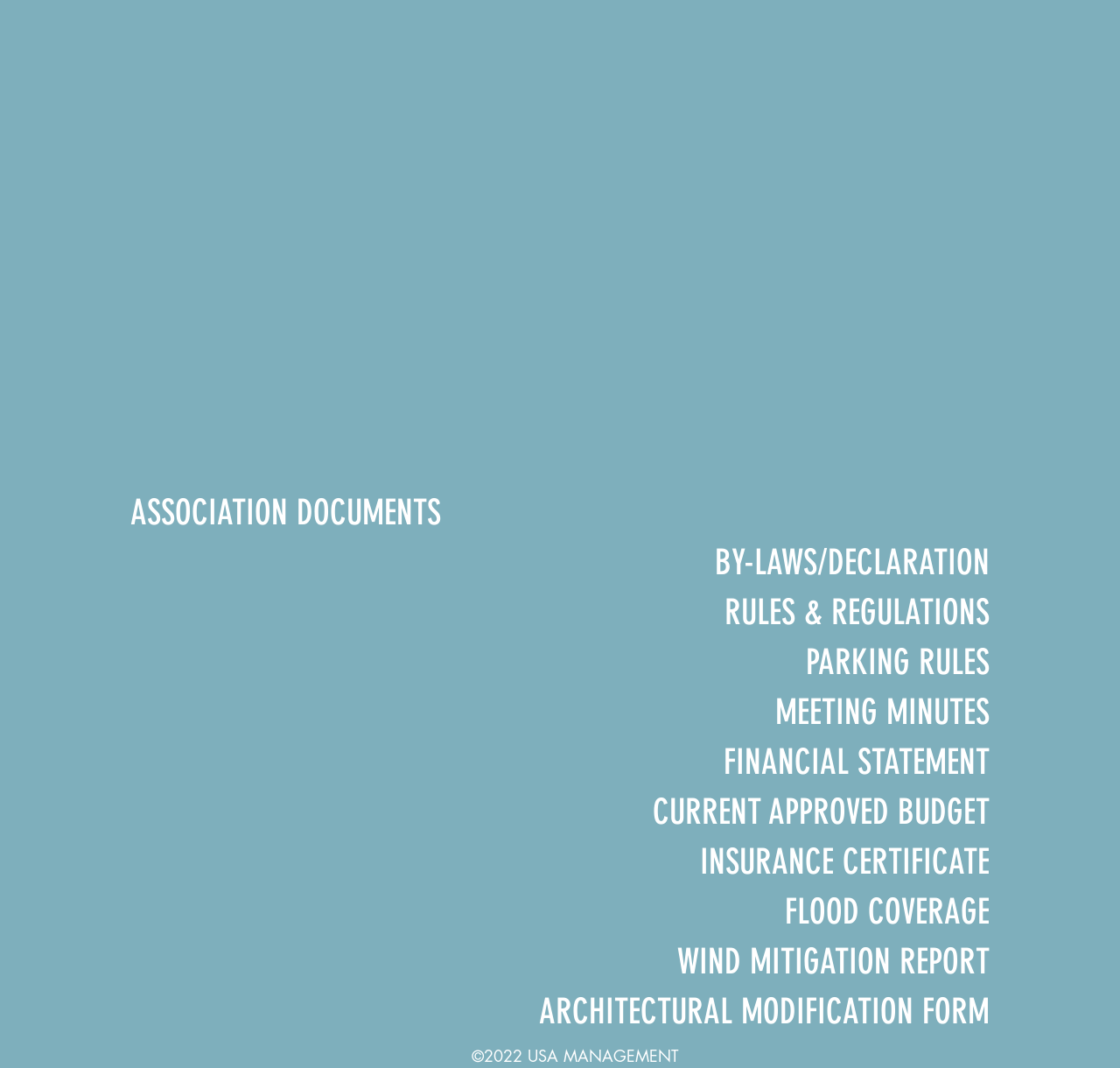Please answer the following question using a single word or phrase: 
What is the bounding box coordinate of the 'DOCUMENTS' region?

[0.0, 0.45, 1.0, 0.467]